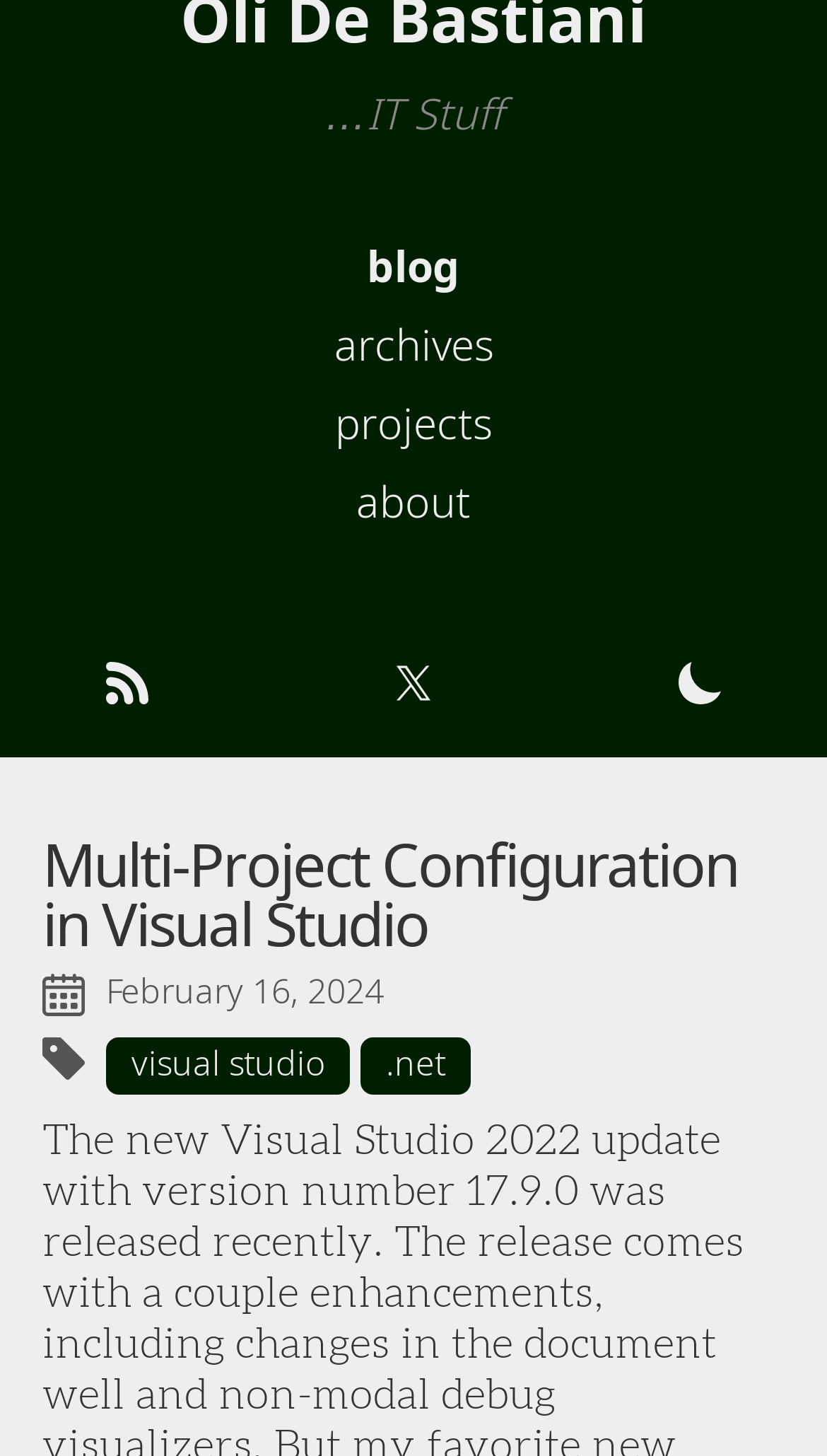For the given element description visual studio, determine the bounding box coordinates of the UI element. The coordinates should follow the format (top-left x, top-left y, bottom-right x, bottom-right y) and be within the range of 0 to 1.

[0.128, 0.712, 0.423, 0.752]